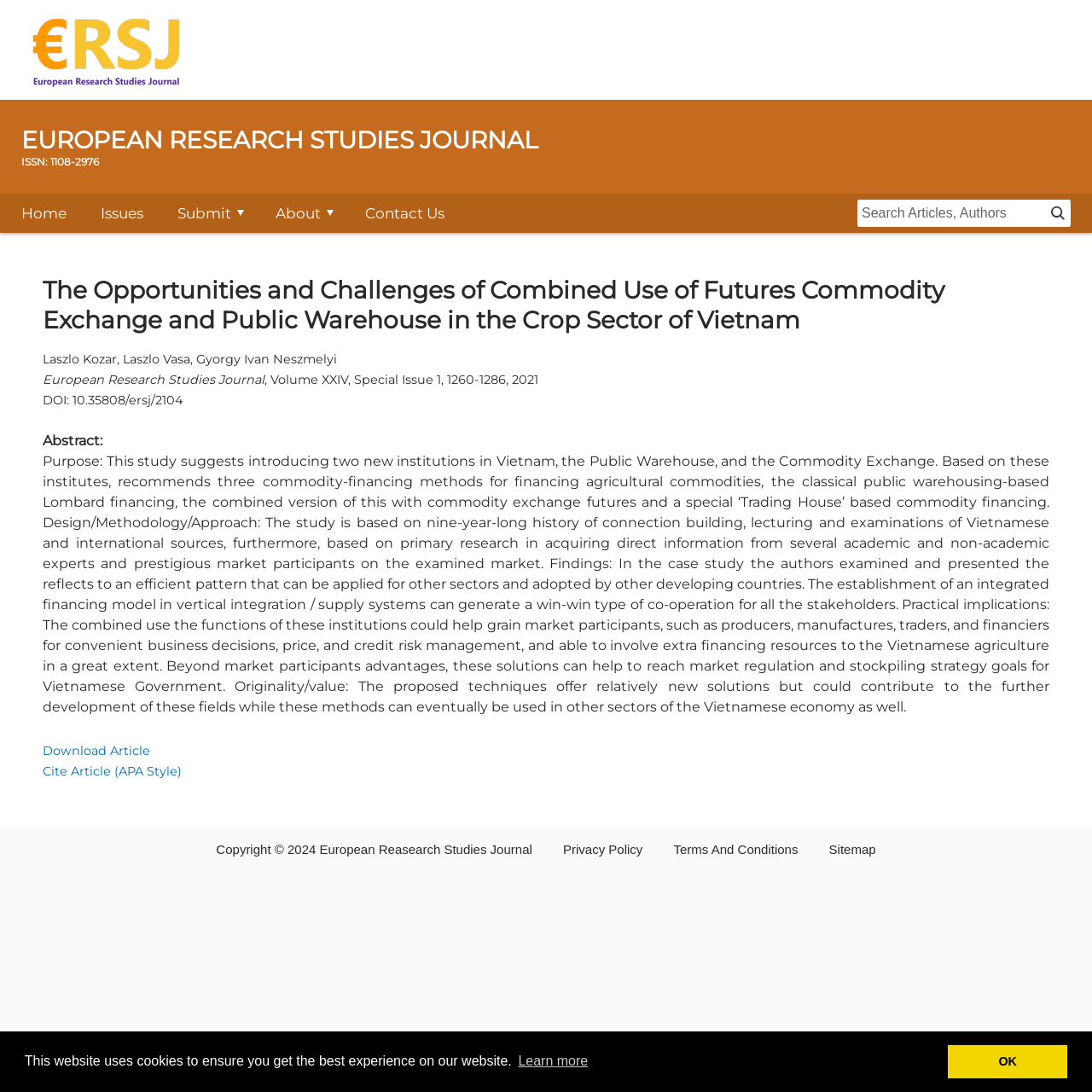Please mark the bounding box coordinates of the area that should be clicked to carry out the instruction: "go to home page".

[0.727, 0.091, 1.0, 0.127]